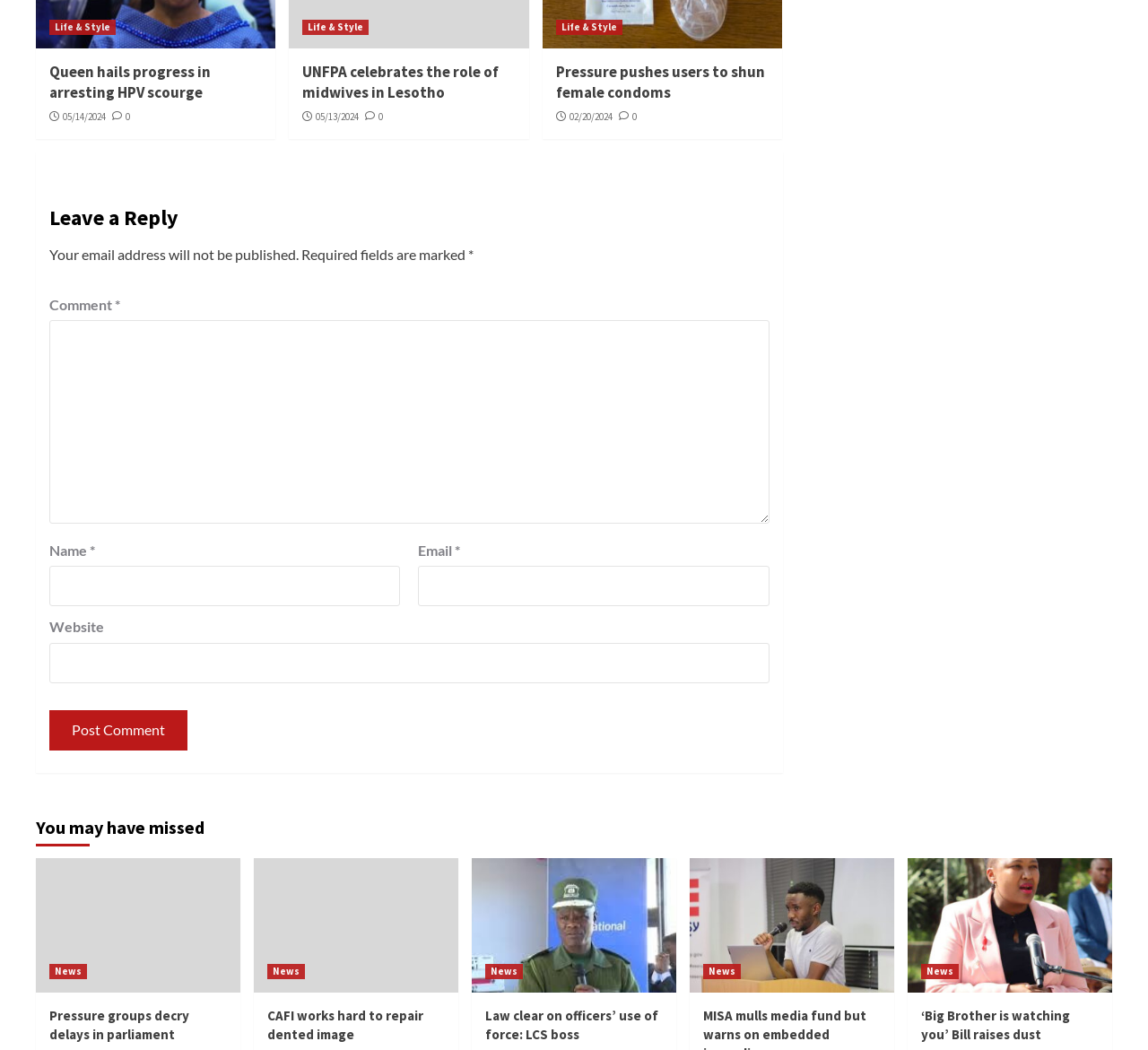Give a short answer to this question using one word or a phrase:
How many fields are required to leave a reply?

3